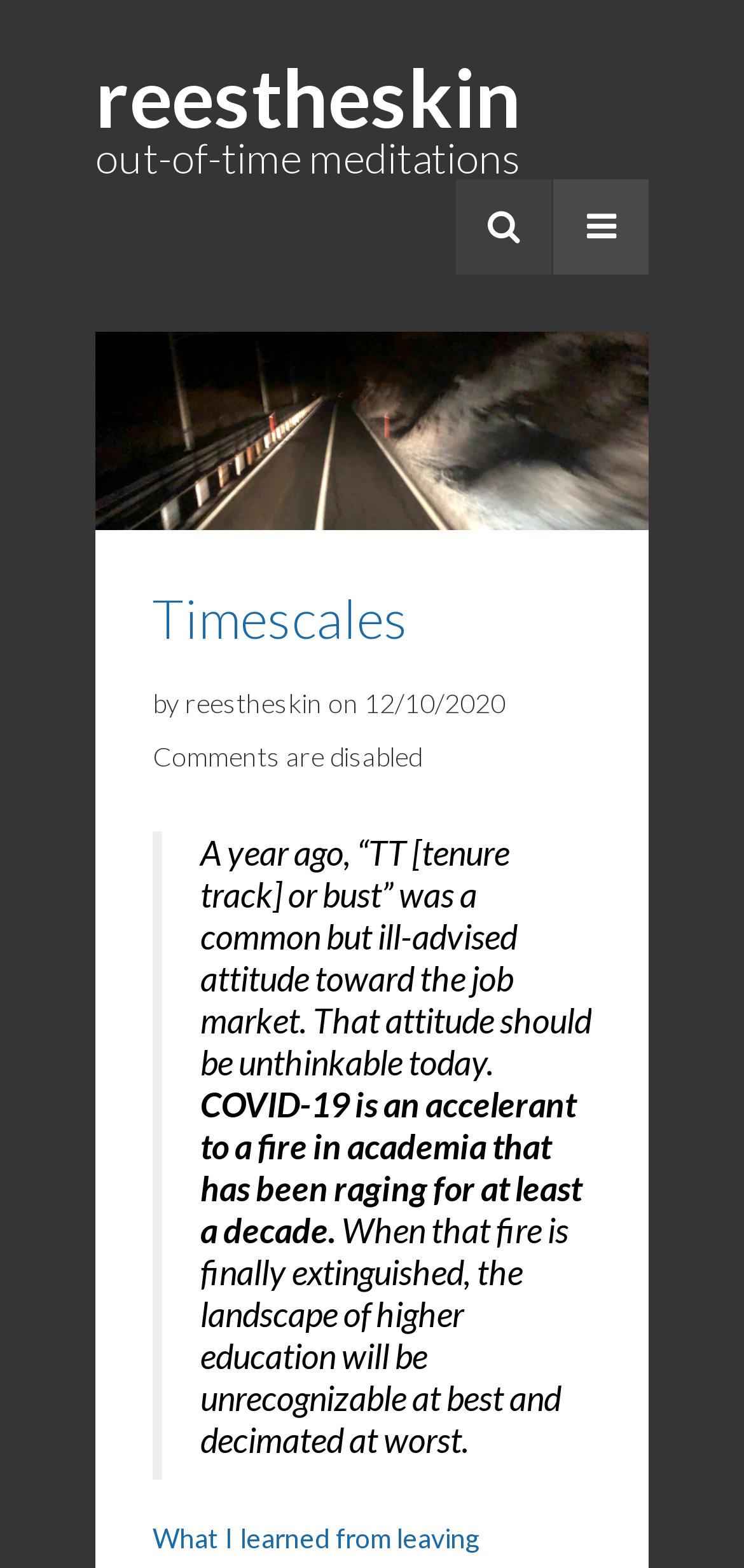What is the author of the article?
Could you give a comprehensive explanation in response to this question?

The author of the article can be found in the text 'by reestheskin on 12/10/2020' which is located below the heading 'Timescales'.